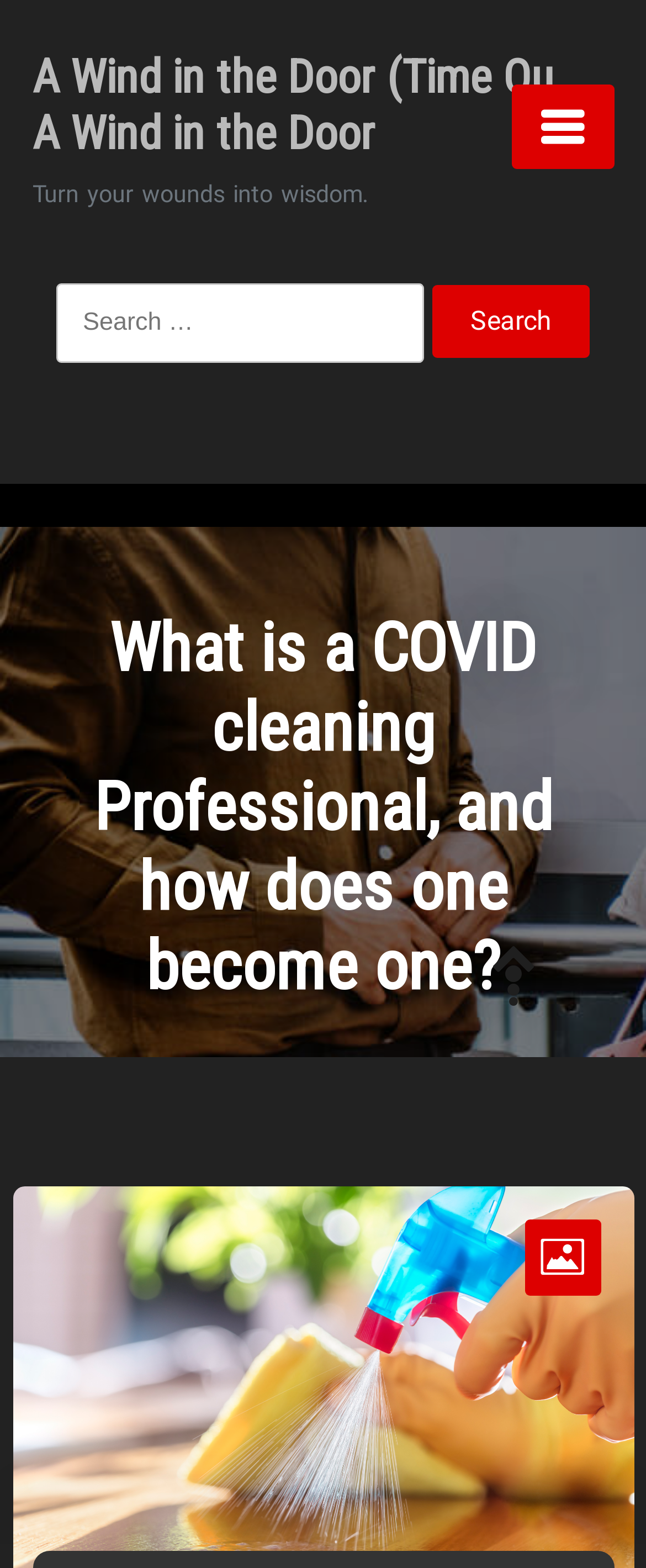Extract the primary heading text from the webpage.

What is a COVID cleaning Professional, and how does one become one?